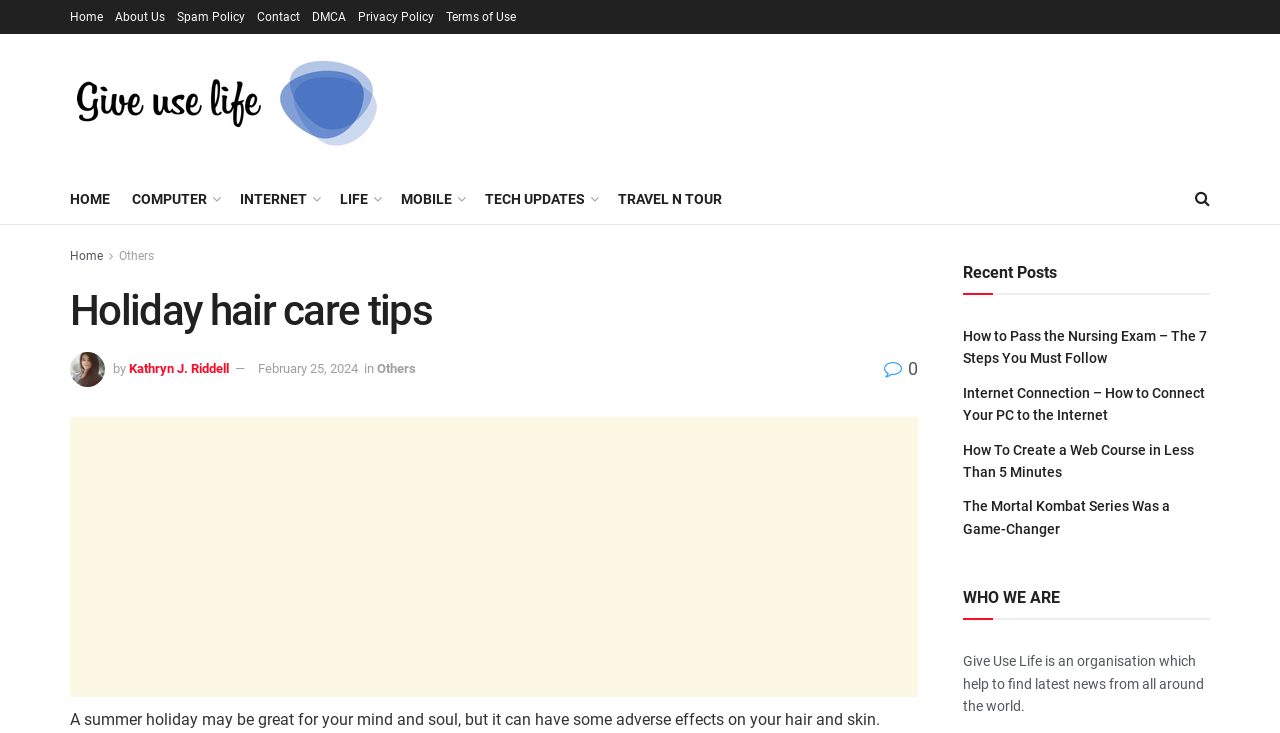Please provide a comprehensive answer to the question based on the screenshot: What is the topic of the article?

I found the topic of the article by looking at the heading 'Holiday hair care tips' which is a prominent element on the webpage, indicating that it is the main topic of the article.